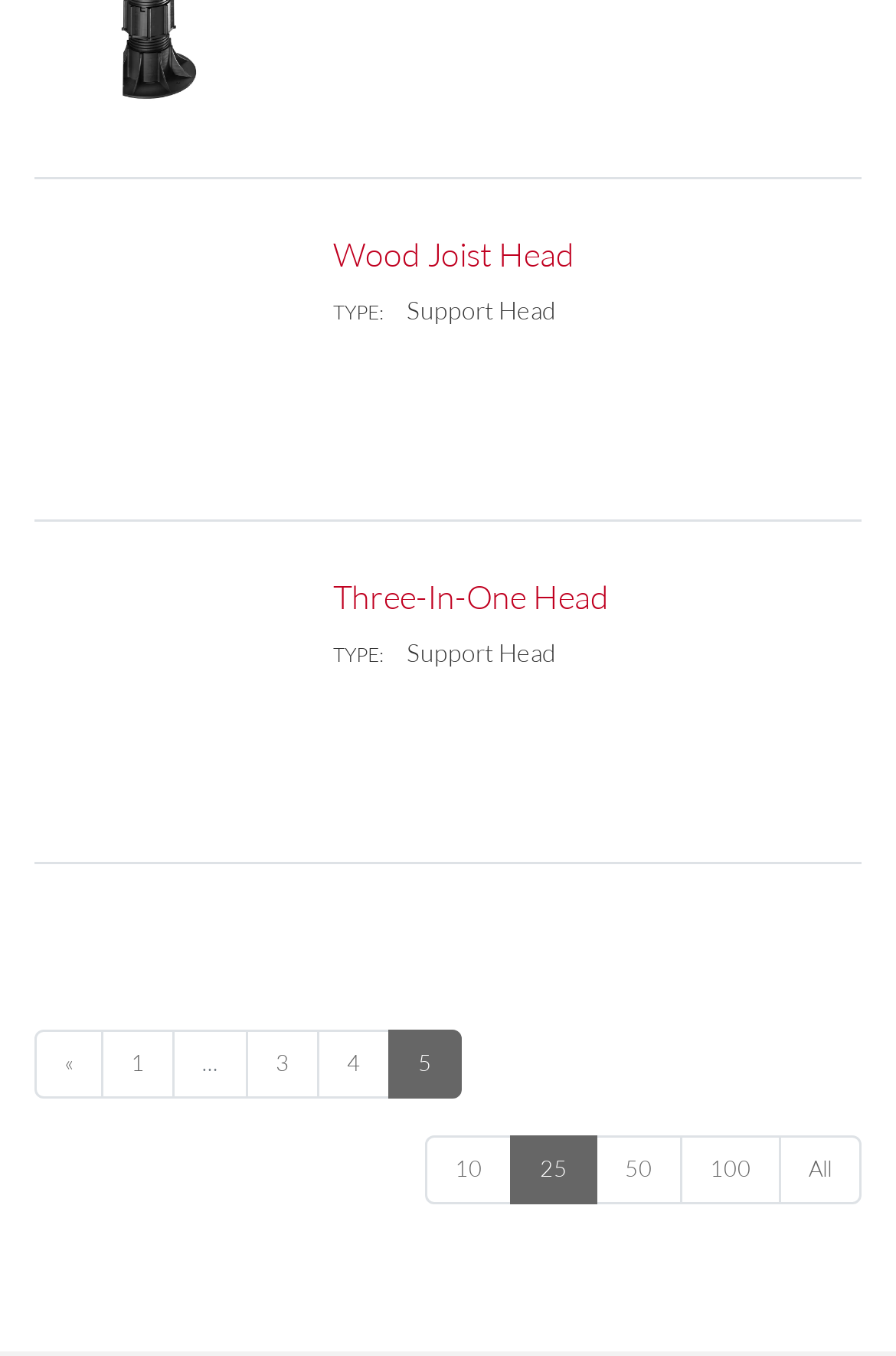Carefully observe the image and respond to the question with a detailed answer:
What is the type of 'Wood Joist Head'?

By looking at the webpage, I can see that the type of 'Wood Joist Head' is 'Support Head', which is mentioned in the static text next to the 'TYPE:' label.